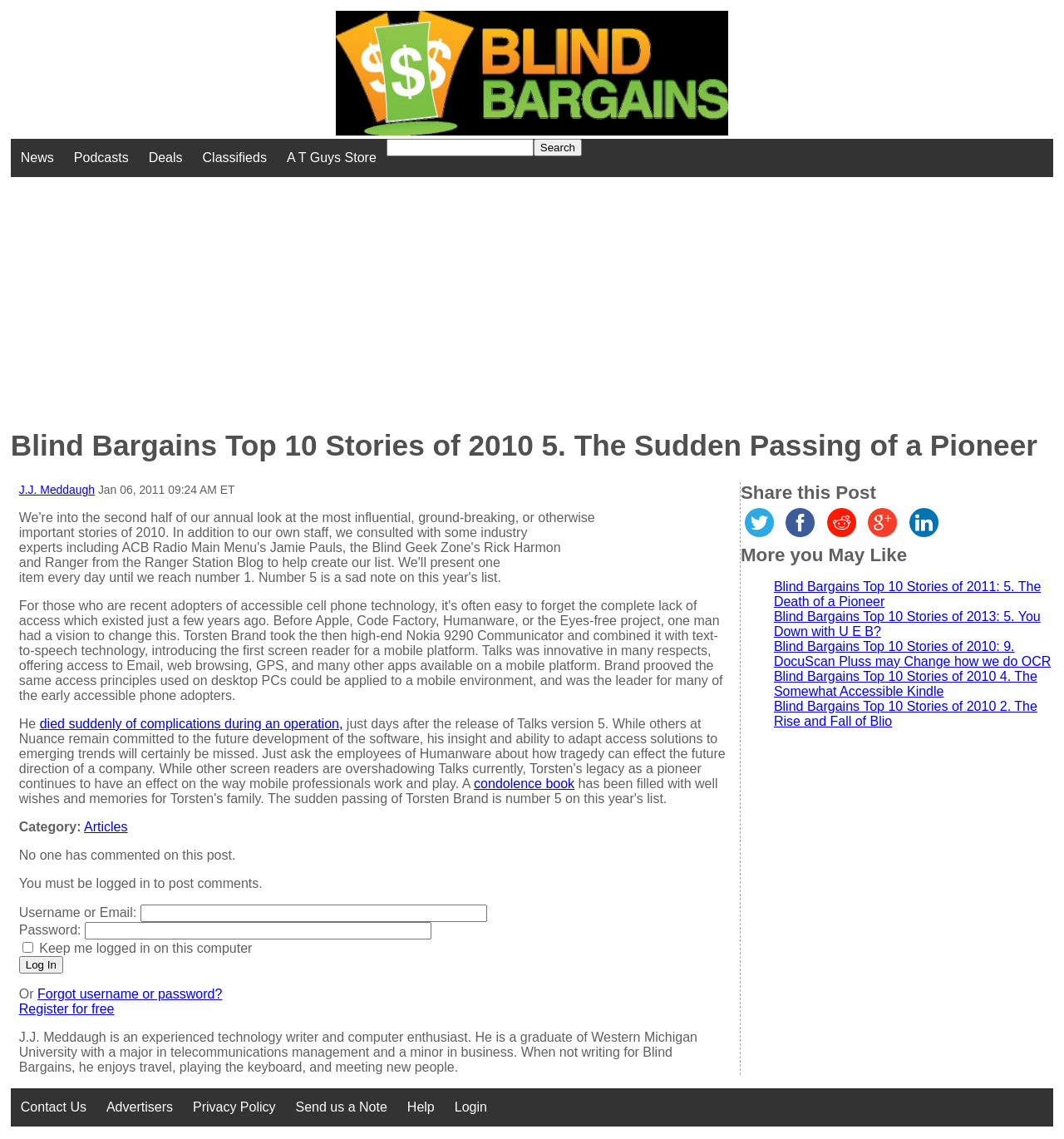What social media platforms can users share the post on?
Please craft a detailed and exhaustive response to the question.

I determined the answer by looking at the section labeled 'Share this Post', where I found a series of links with icons representing different social media platforms. The links are labeled 'Twitter', 'Facebook', 'Reddit', 'Google', and 'LinkedIn', indicating that users can share the post on these platforms.